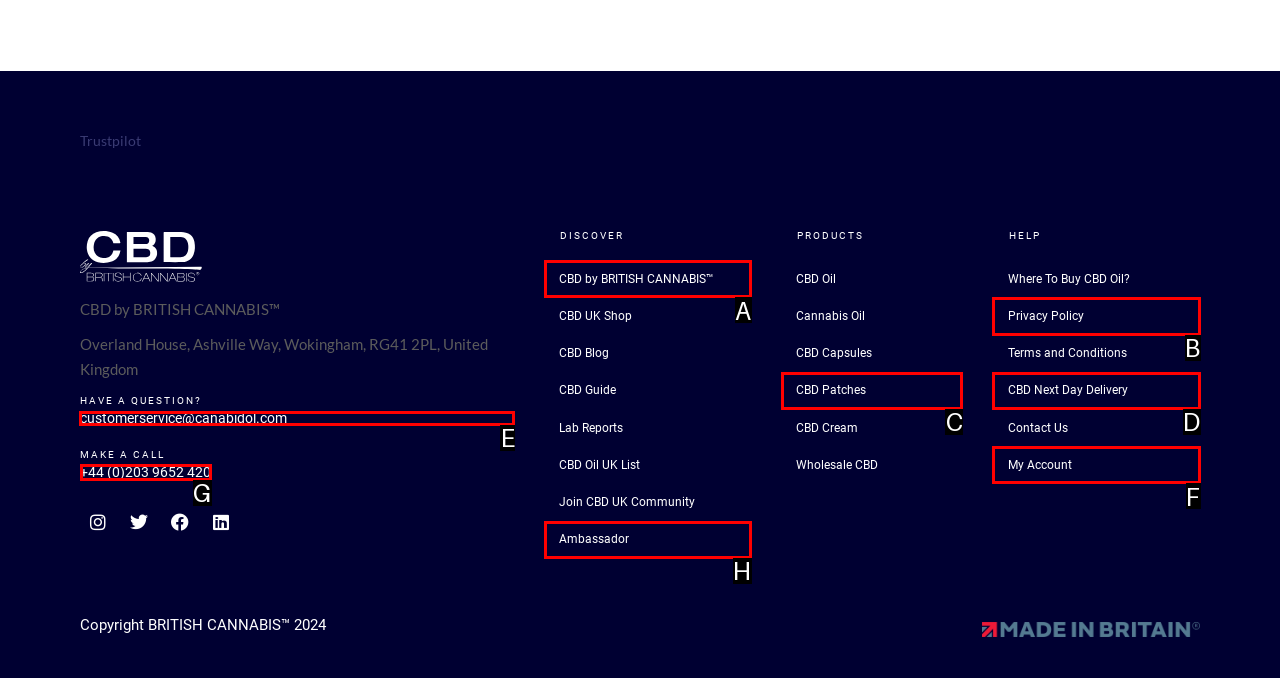Find the option you need to click to complete the following instruction: Click on the 'About Us' link
Answer with the corresponding letter from the choices given directly.

None